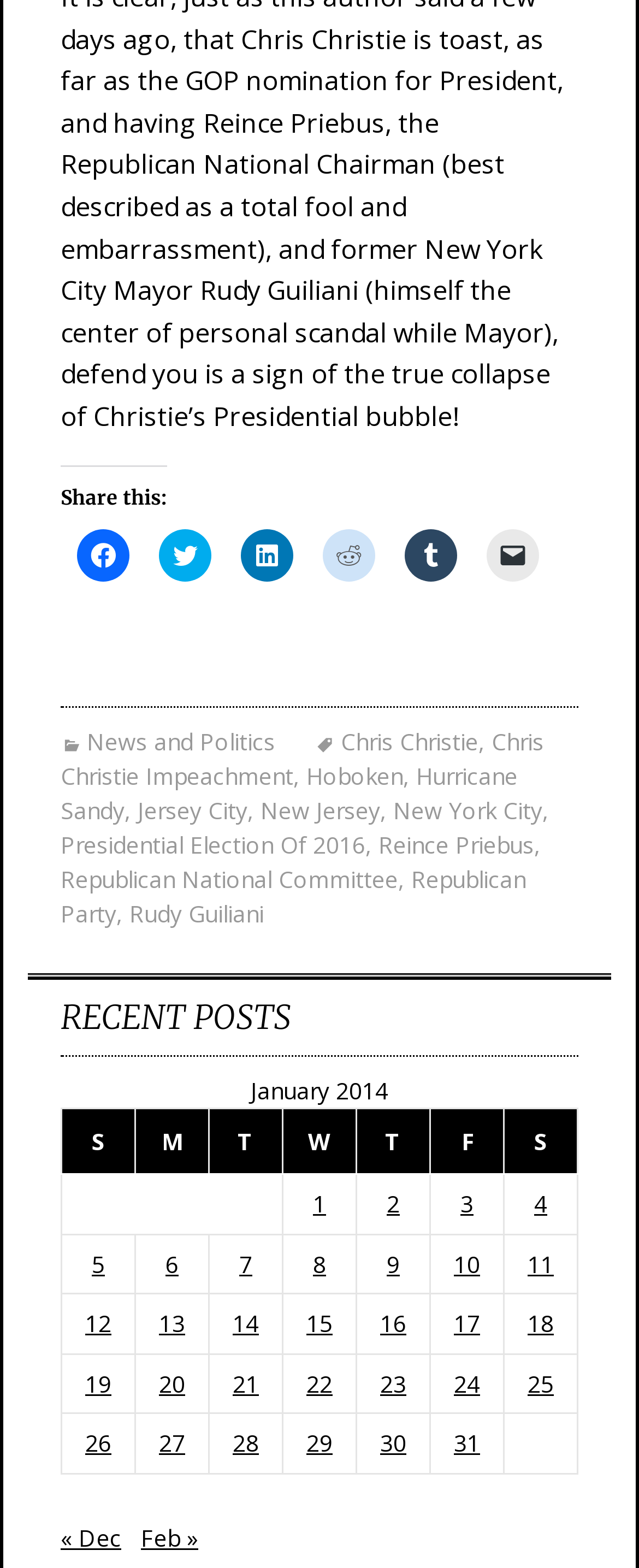What is the content of the grid cells in the table?
Refer to the image and offer an in-depth and detailed answer to the question.

The grid cells in the table contain links to posts published on specific dates in January 2014, such as 'Posts published on January 1, 2014', 'Posts published on January 2, 2014', and so on.